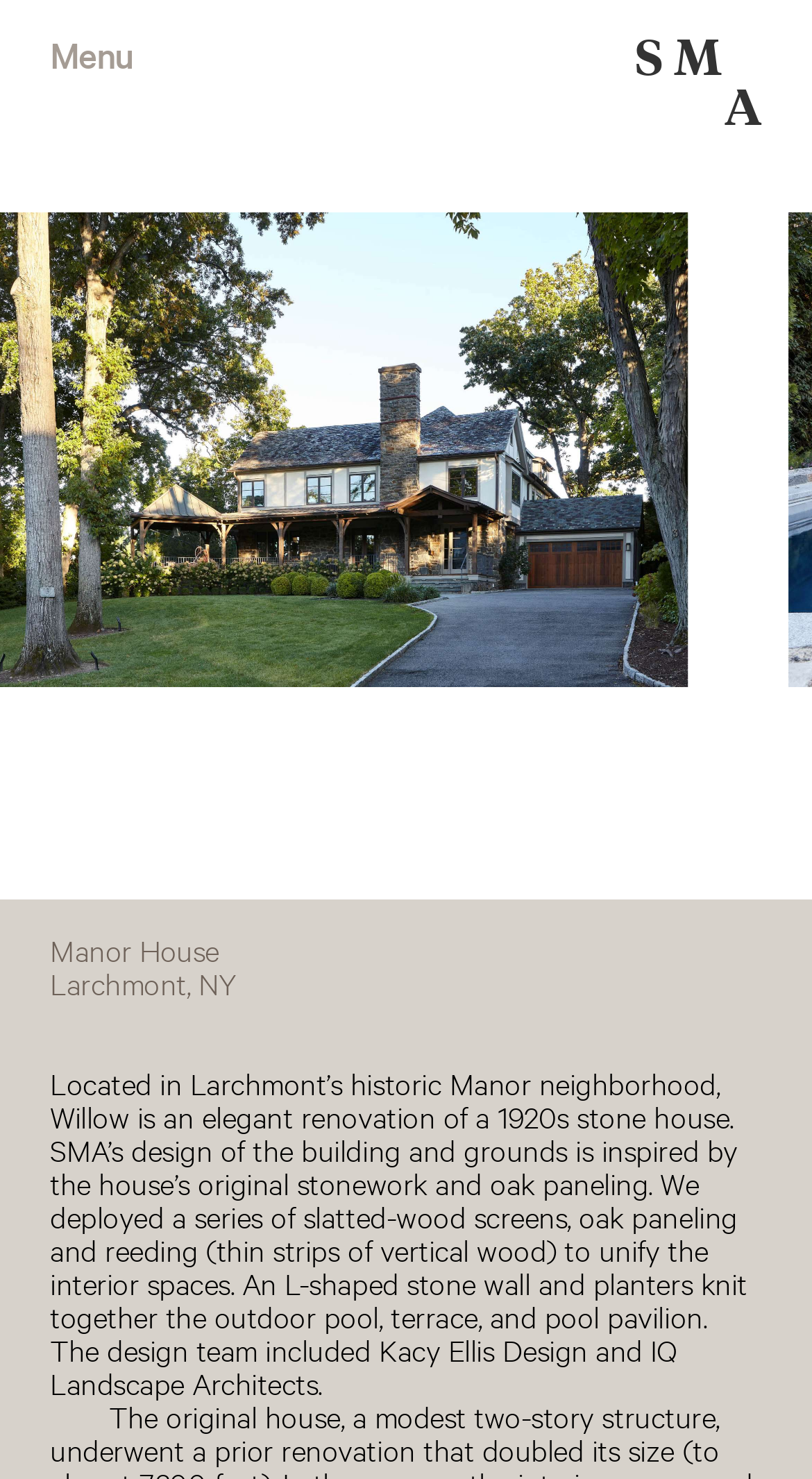Answer the question briefly using a single word or phrase: 
What is the shape of the stone wall?

L-shaped